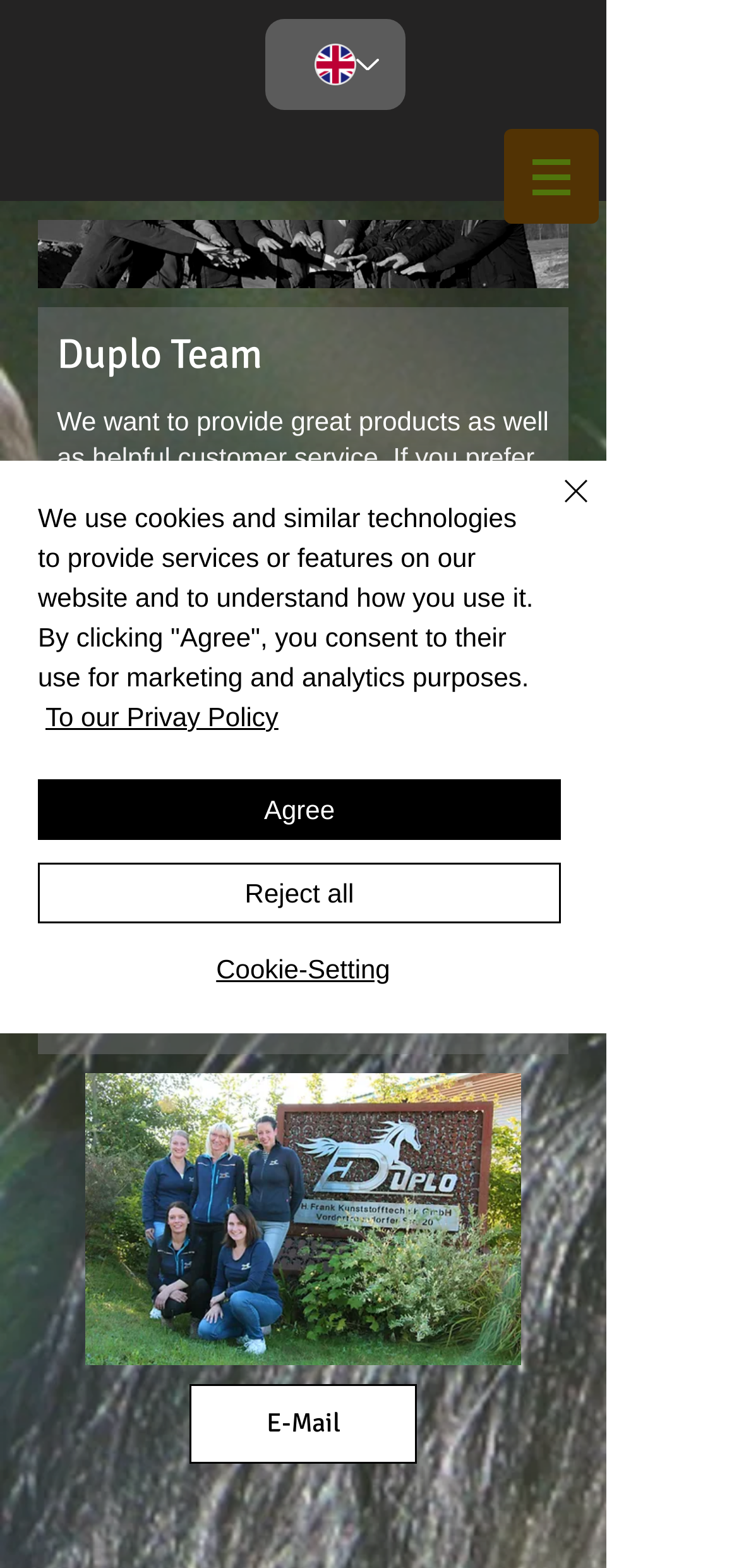Could you highlight the region that needs to be clicked to execute the instruction: "Select language"?

[0.359, 0.012, 0.549, 0.07]